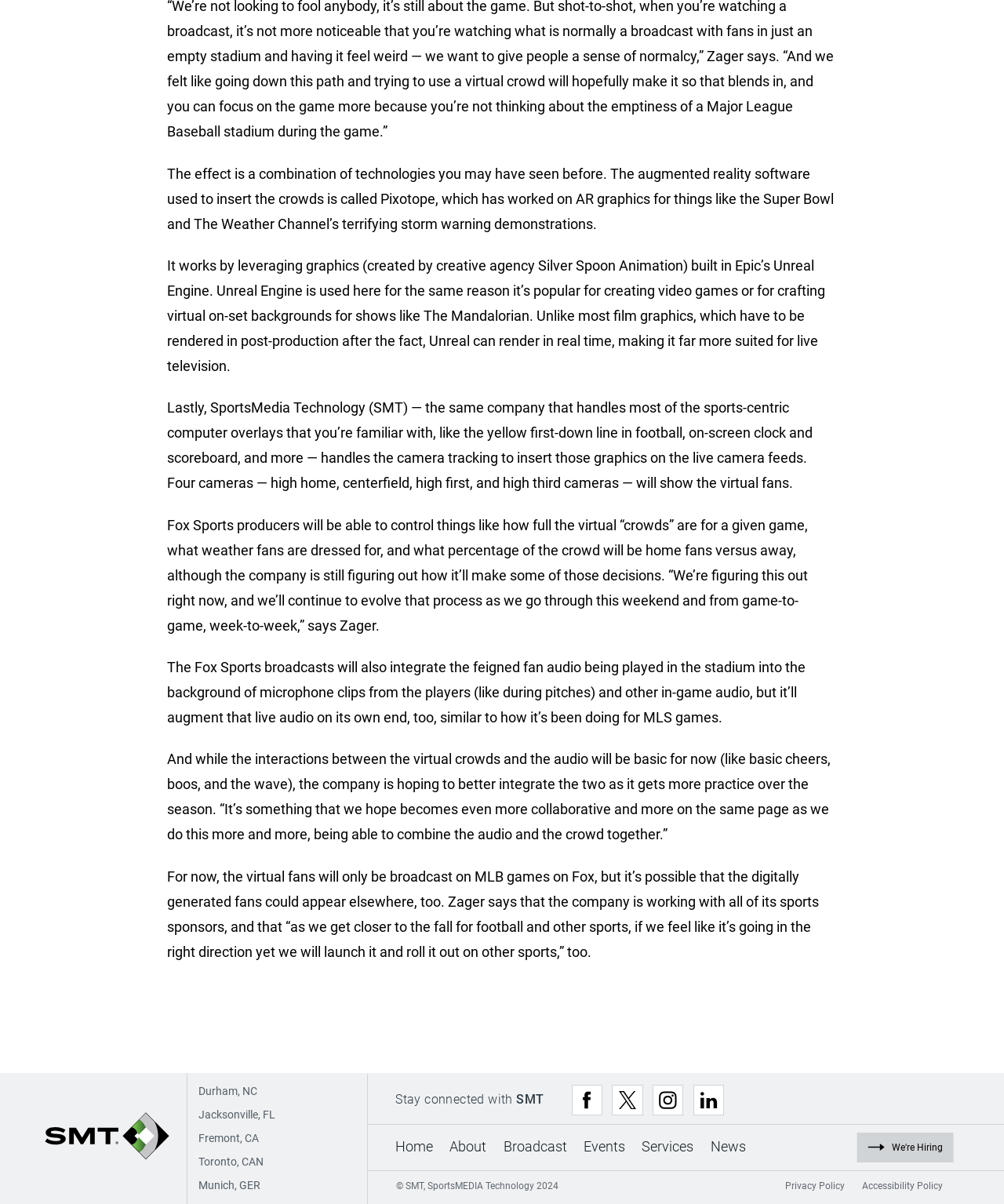Select the bounding box coordinates of the element I need to click to carry out the following instruction: "Check Facebook page".

[0.569, 0.901, 0.6, 0.926]